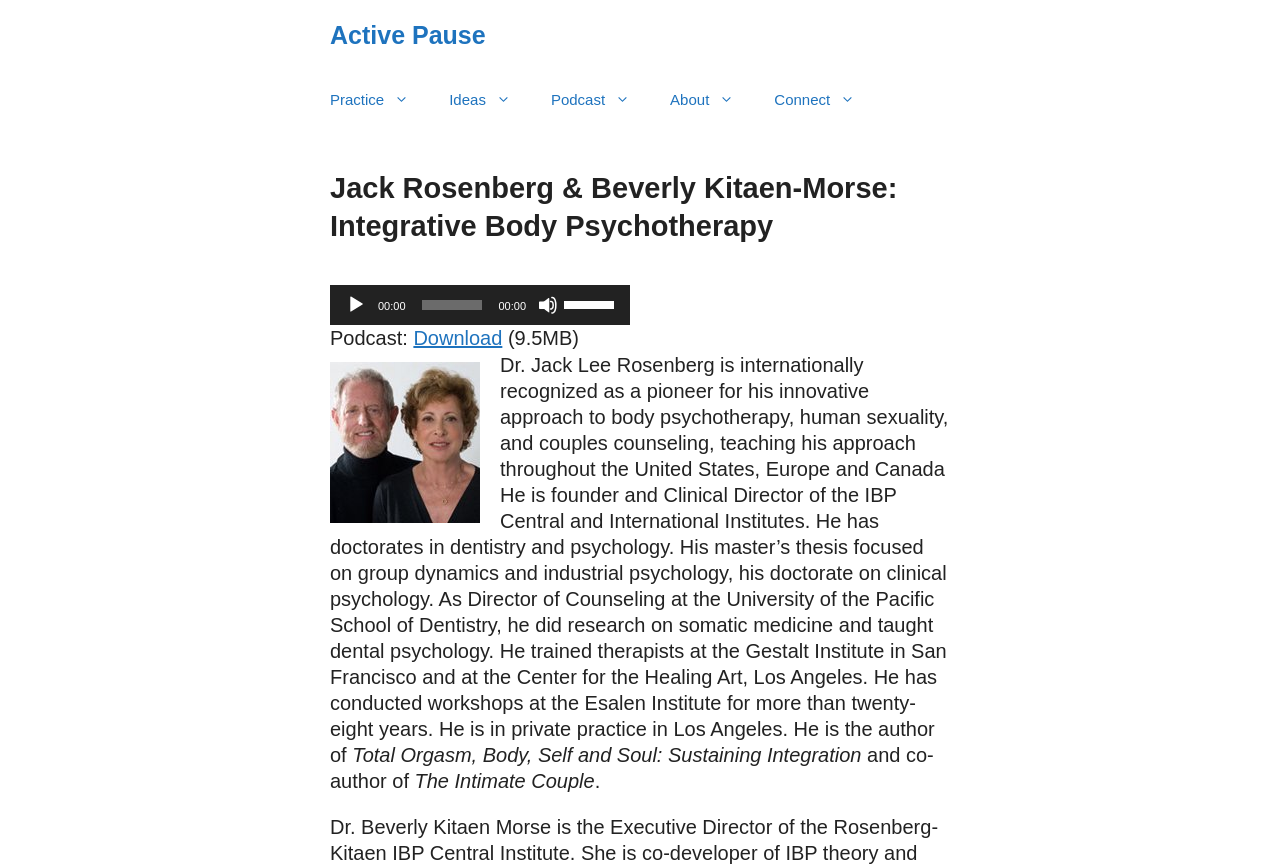Can you find the bounding box coordinates for the UI element given this description: "Connect"? Provide the coordinates as four float numbers between 0 and 1: [left, top, right, bottom].

[0.589, 0.081, 0.684, 0.15]